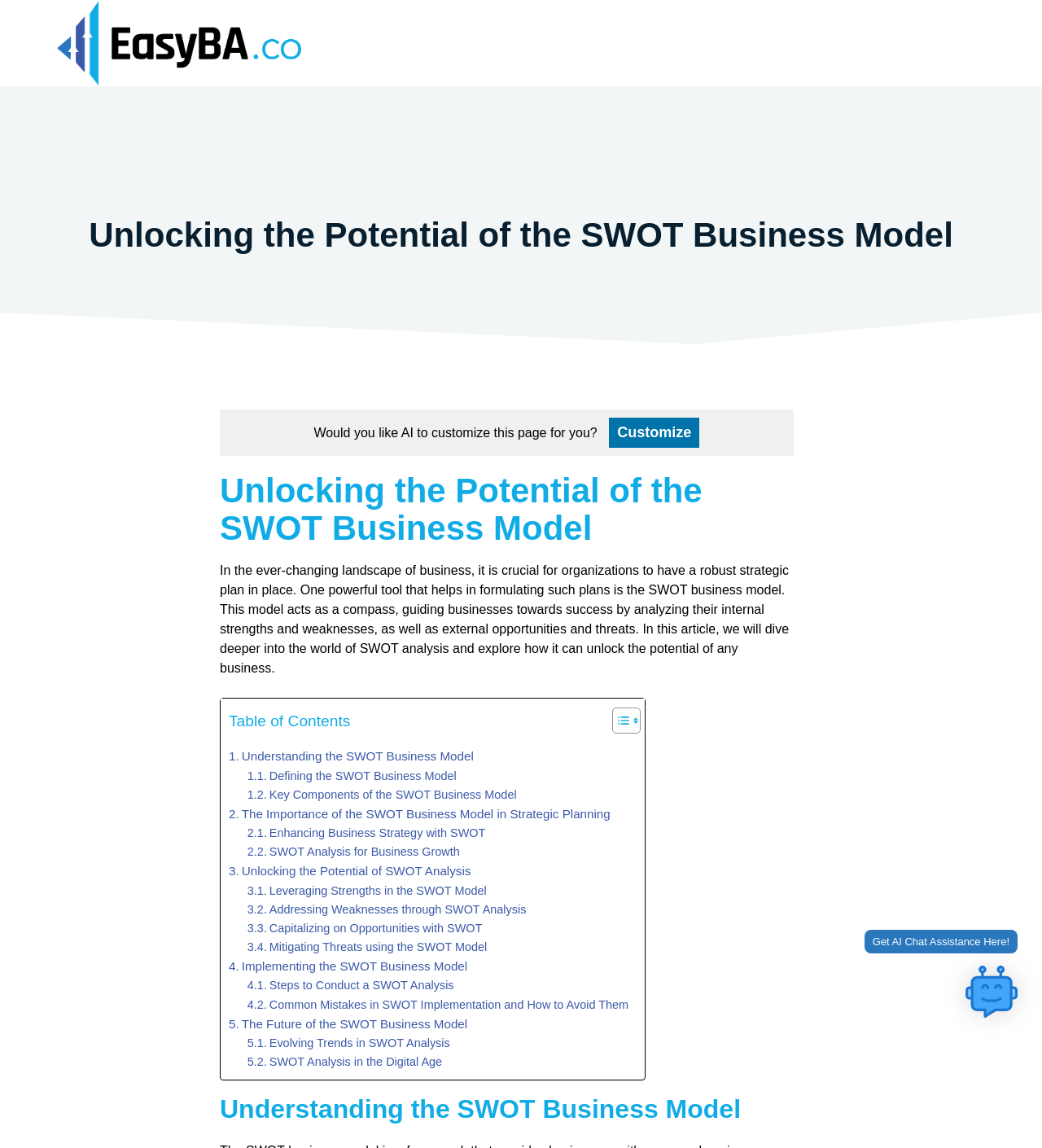Locate the bounding box coordinates of the item that should be clicked to fulfill the instruction: "Click the 'Customize' button".

[0.585, 0.363, 0.671, 0.39]